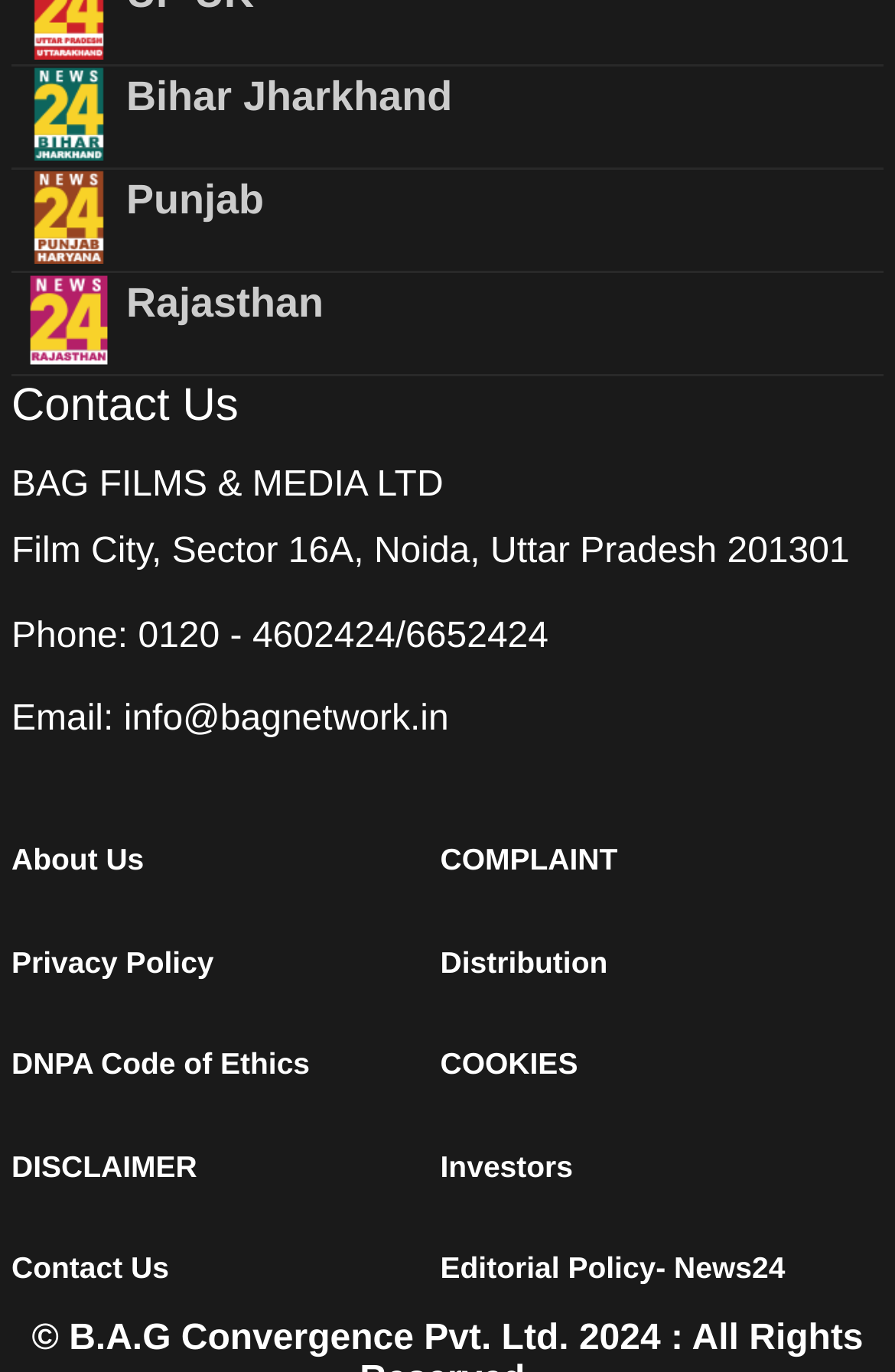Please find the bounding box coordinates of the element that you should click to achieve the following instruction: "Visit Bihar Jharkhand". The coordinates should be presented as four float numbers between 0 and 1: [left, top, right, bottom].

[0.141, 0.054, 0.505, 0.087]